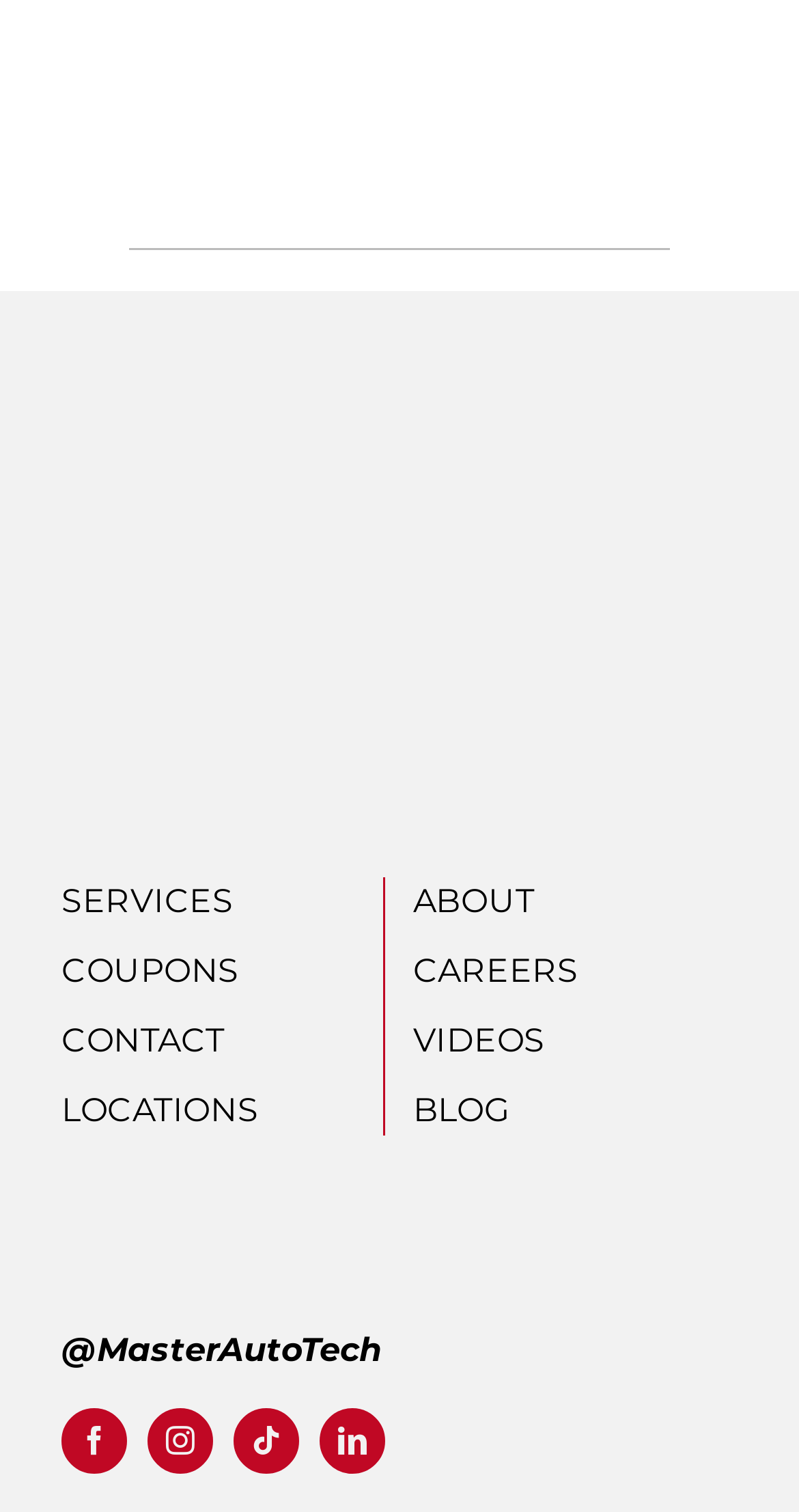Please reply to the following question using a single word or phrase: 
How many navigation sections are there?

2